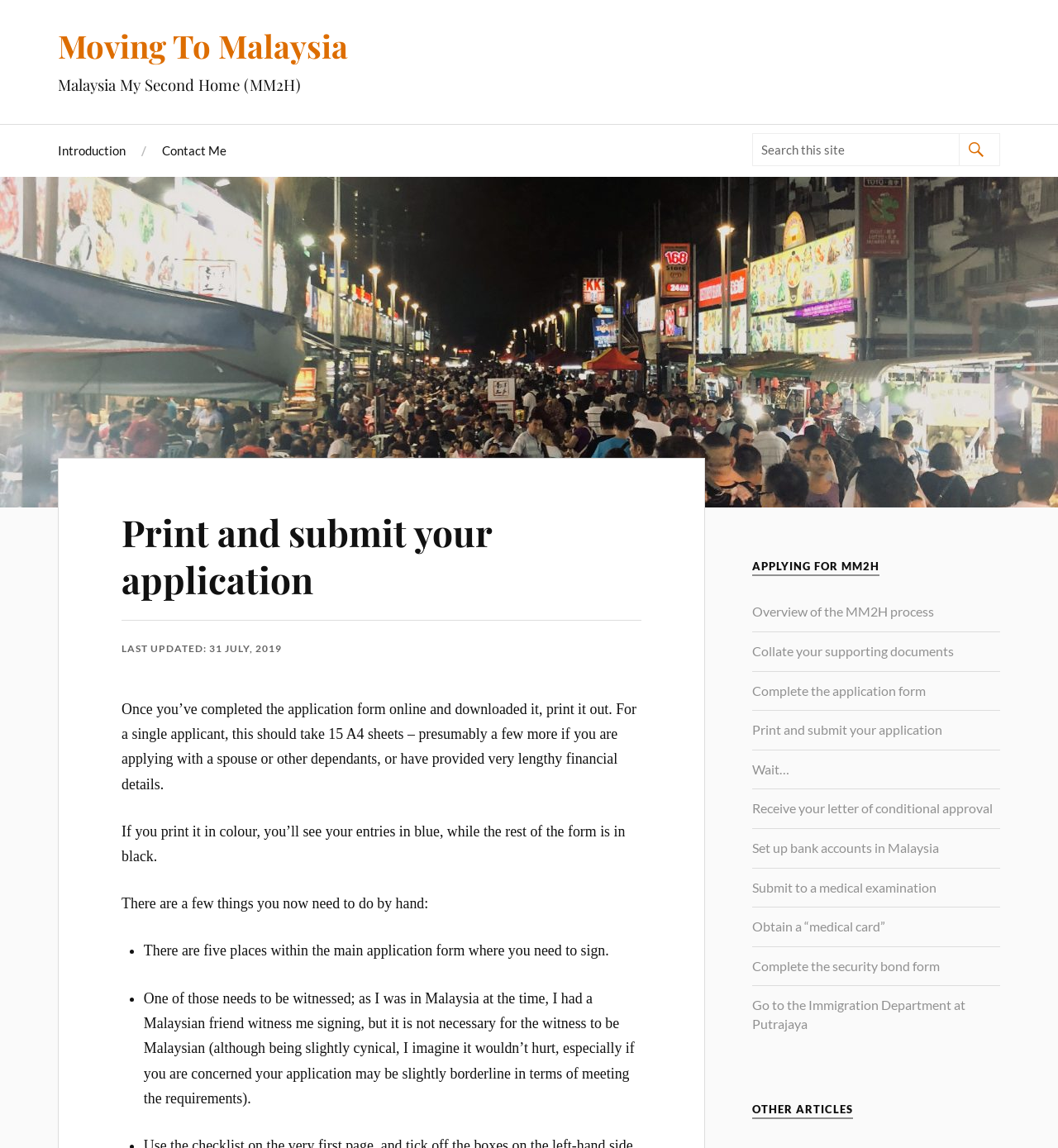Find the bounding box of the web element that fits this description: "Contact Me".

[0.153, 0.108, 0.214, 0.154]